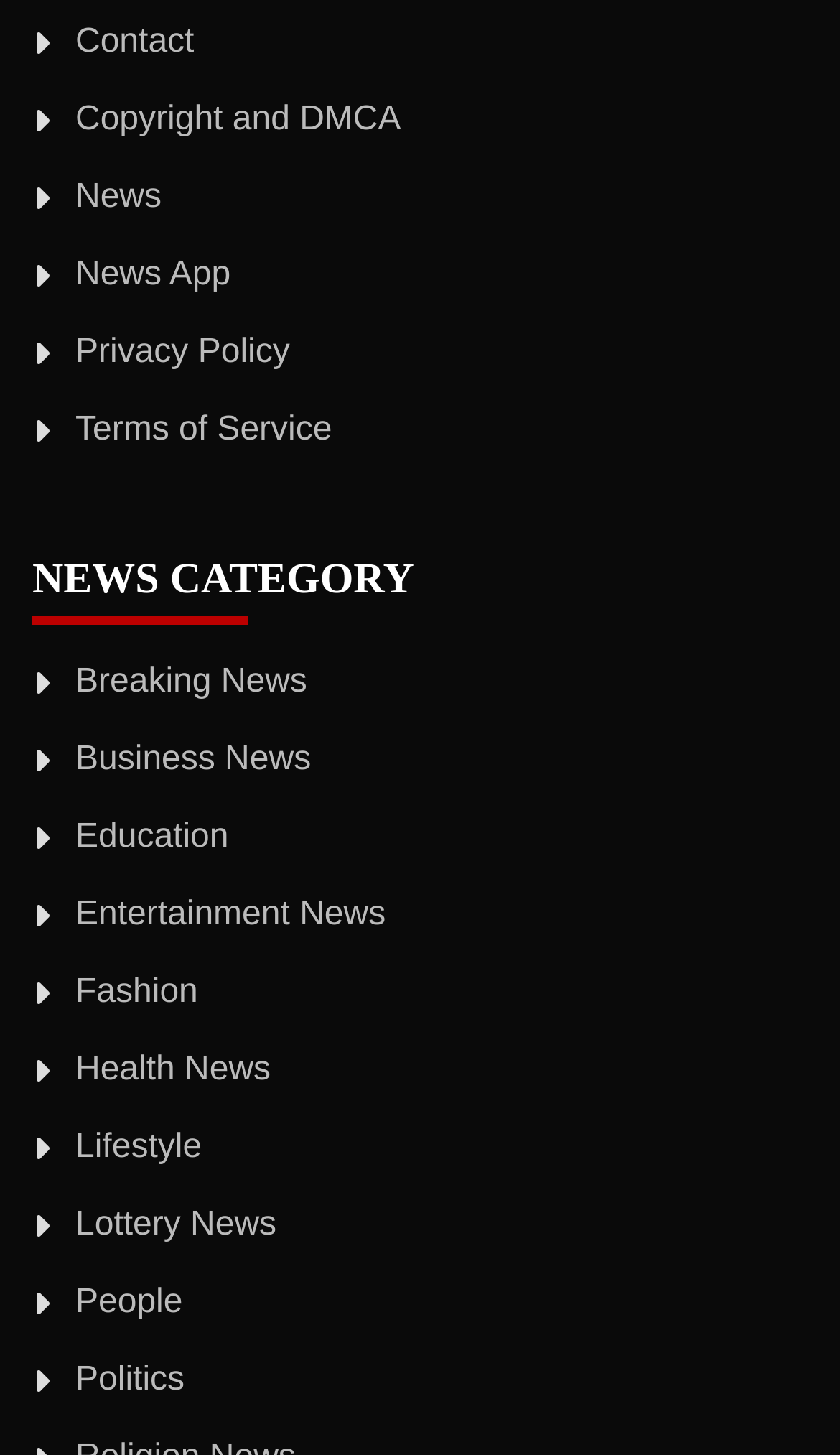Determine the bounding box coordinates of the UI element described below. Use the format (top-left x, top-left y, bottom-right x, bottom-right y) with floating point numbers between 0 and 1: News

[0.09, 0.122, 0.192, 0.148]